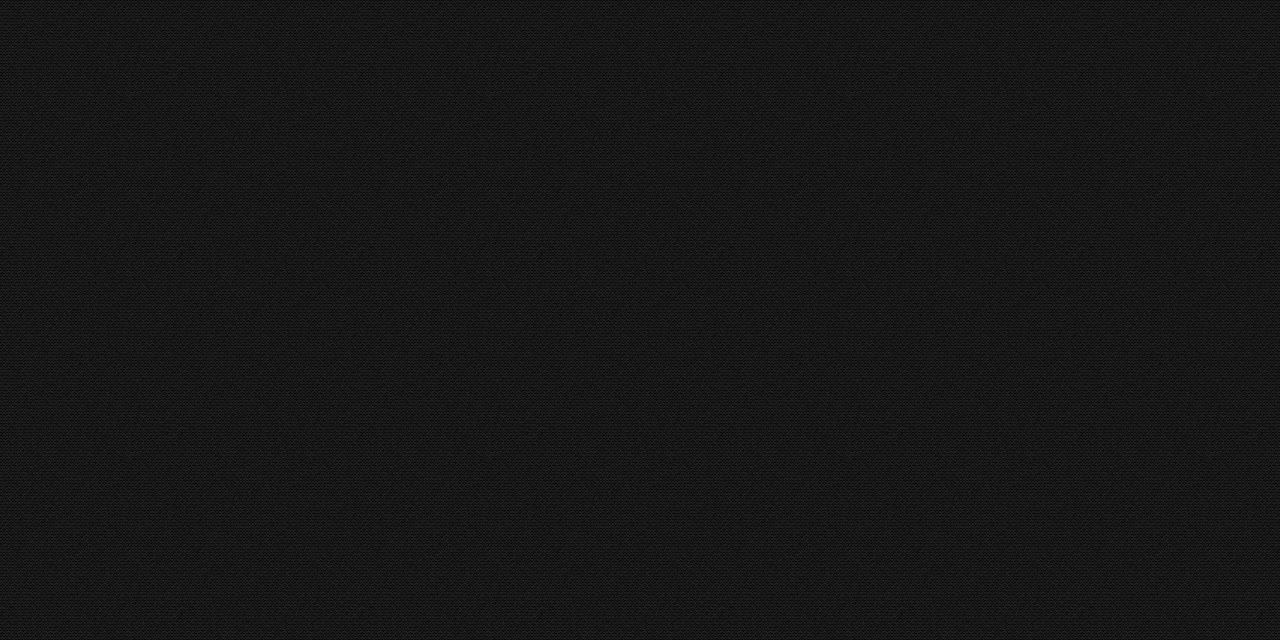Identify the bounding box of the UI component described as: "info@hcraontario.ca".

None